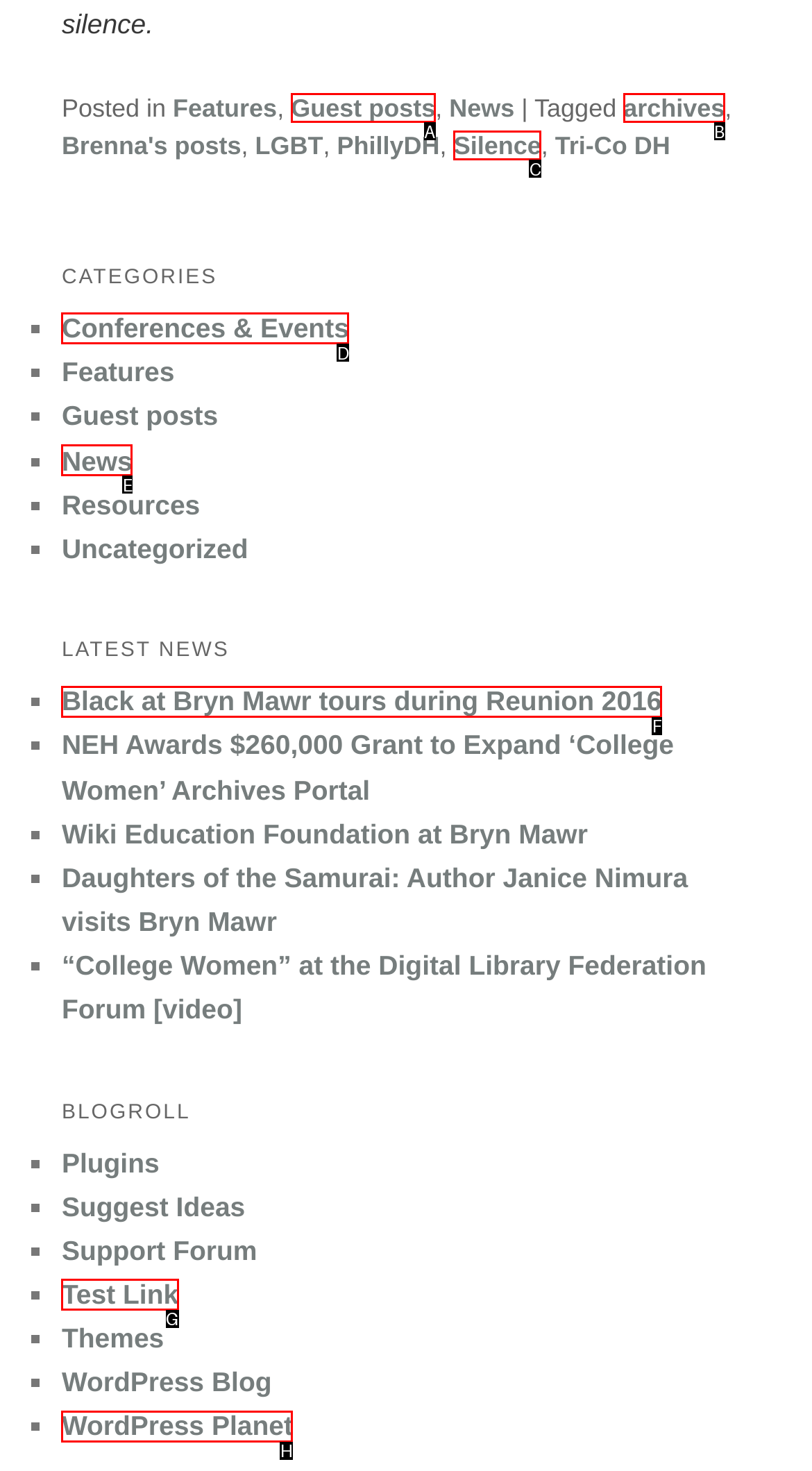Select the HTML element that matches the description: Conferences & Events. Provide the letter of the chosen option as your answer.

D